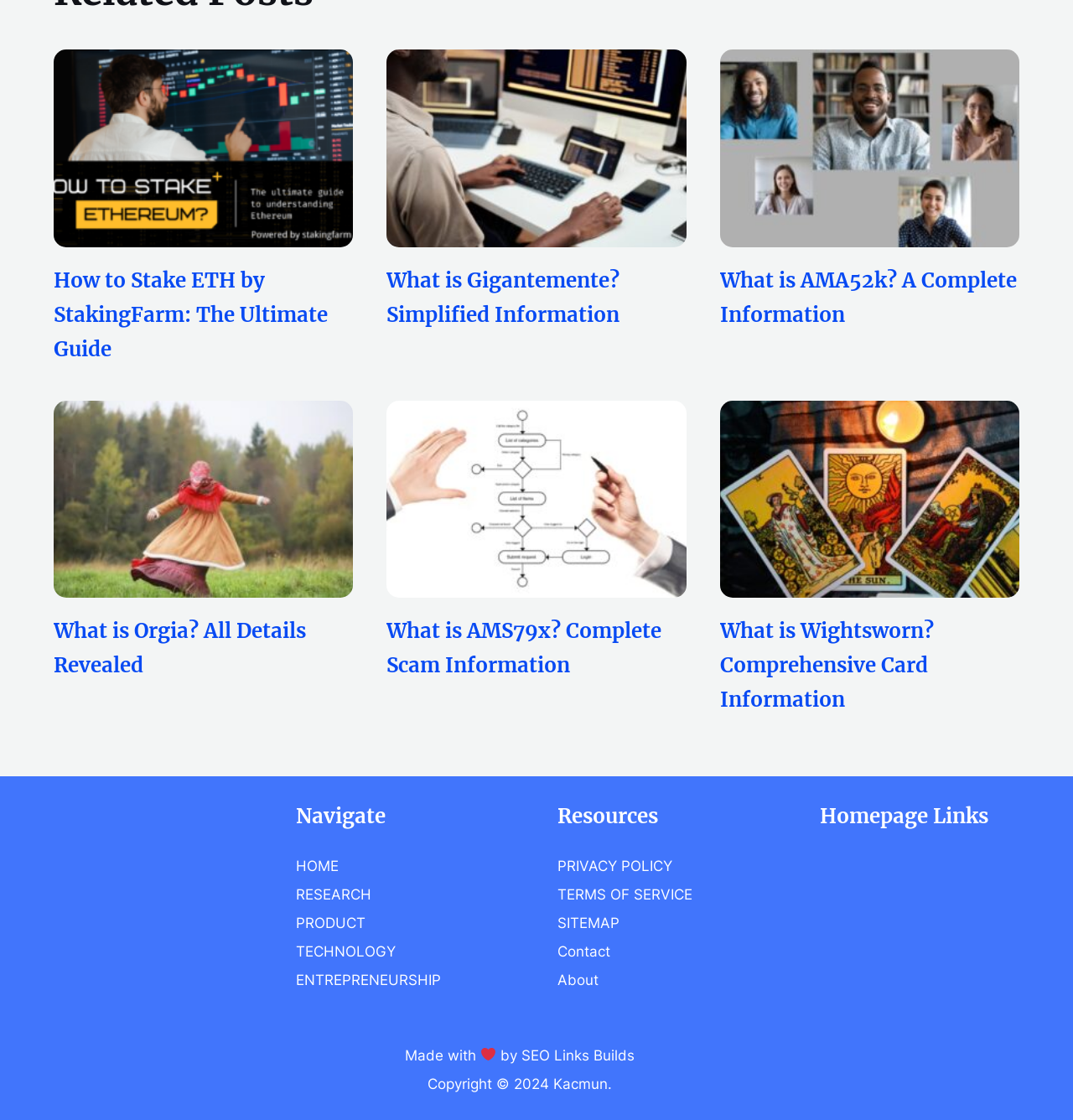Based on the element description "the anthropic shadow", predict the bounding box coordinates of the UI element.

None